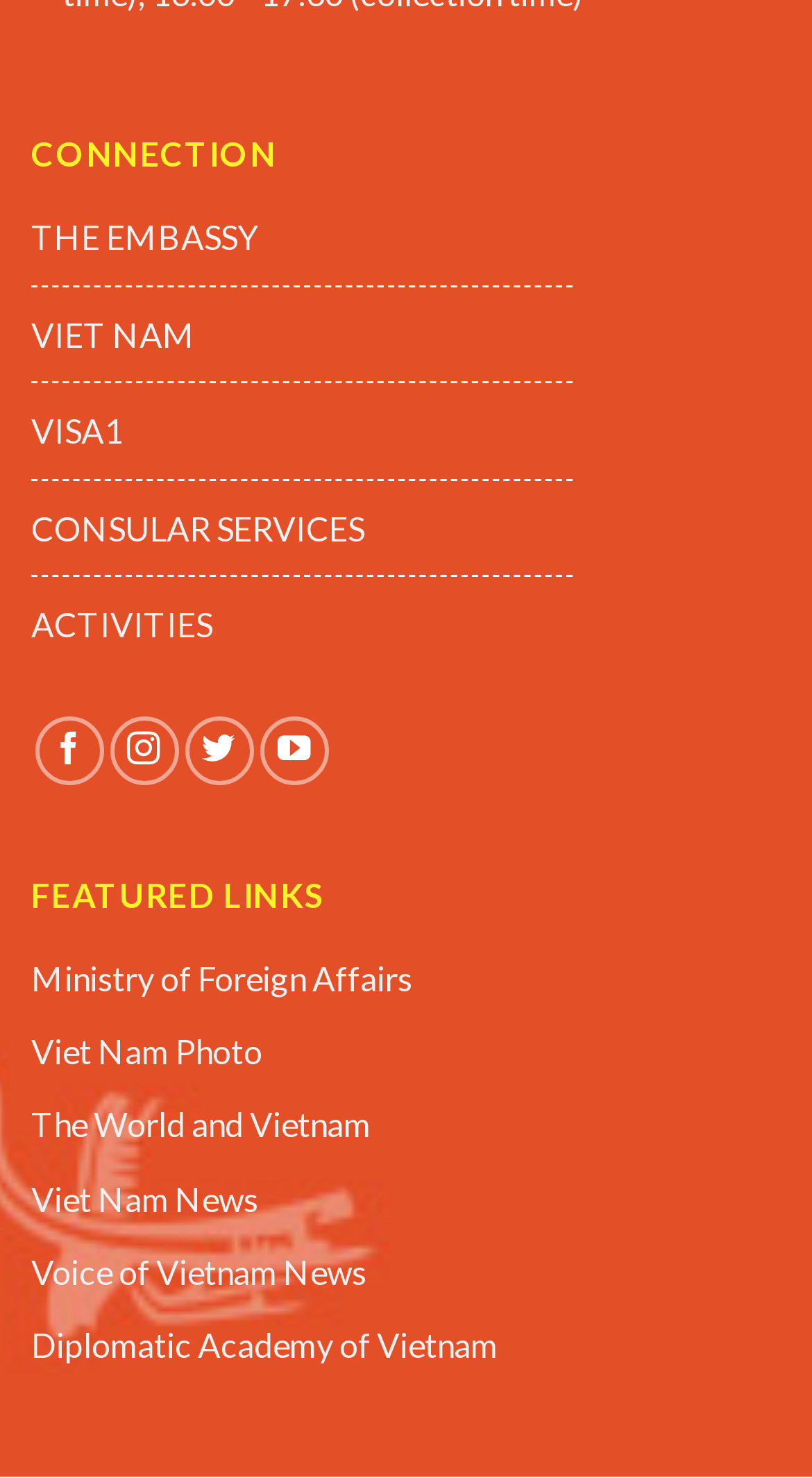What type of links are listed under 'FEATURED LINKS'?
Using the image, elaborate on the answer with as much detail as possible.

By examining the links listed under the 'FEATURED LINKS' heading, we can see that they are related to government and news organizations, such as the Ministry of Foreign Affairs, Viet Nam News, and Voice of Vietnam News.